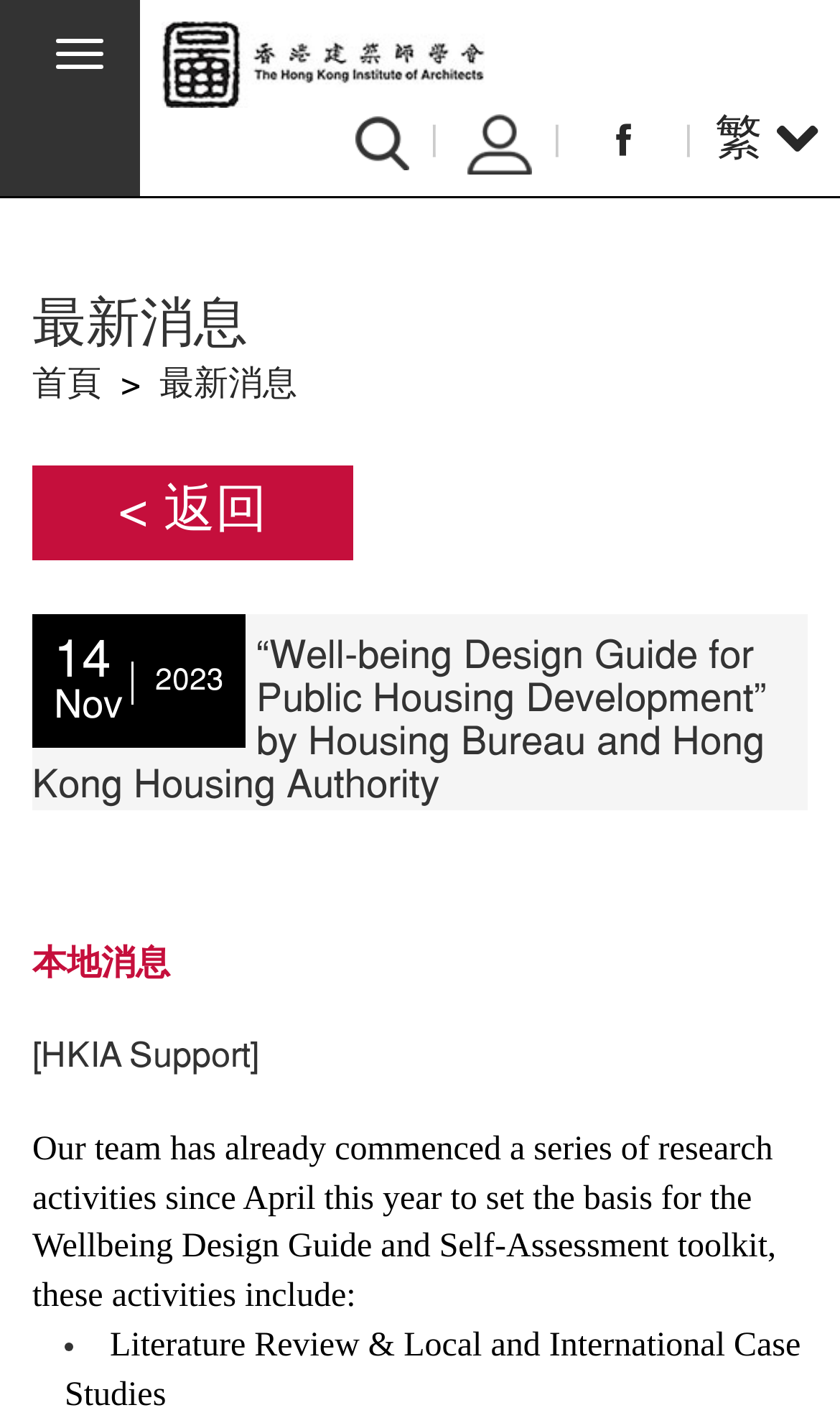Can you give a detailed response to the following question using the information from the image? What is the current page about?

Based on the webpage content, I can see that the current page is about the latest news, as indicated by the '最新消息' text at the top of the page, and the presence of news articles and their corresponding dates.